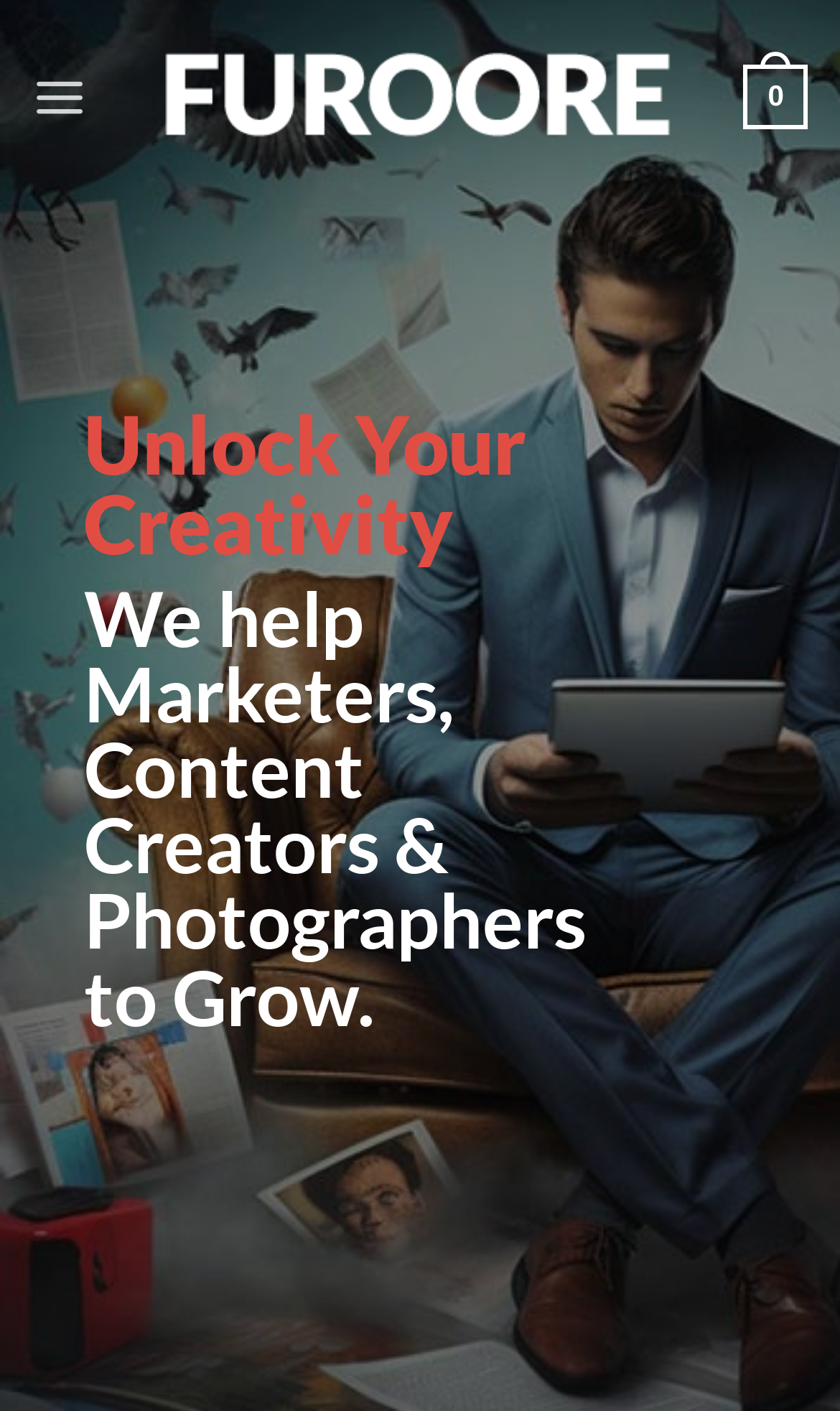Is the menu expanded?
Give a detailed and exhaustive answer to the question.

The menu link 'Menu' has an attribute 'expanded' set to 'False', indicating that the menu is not expanded by default, and users need to click on it to expand it.